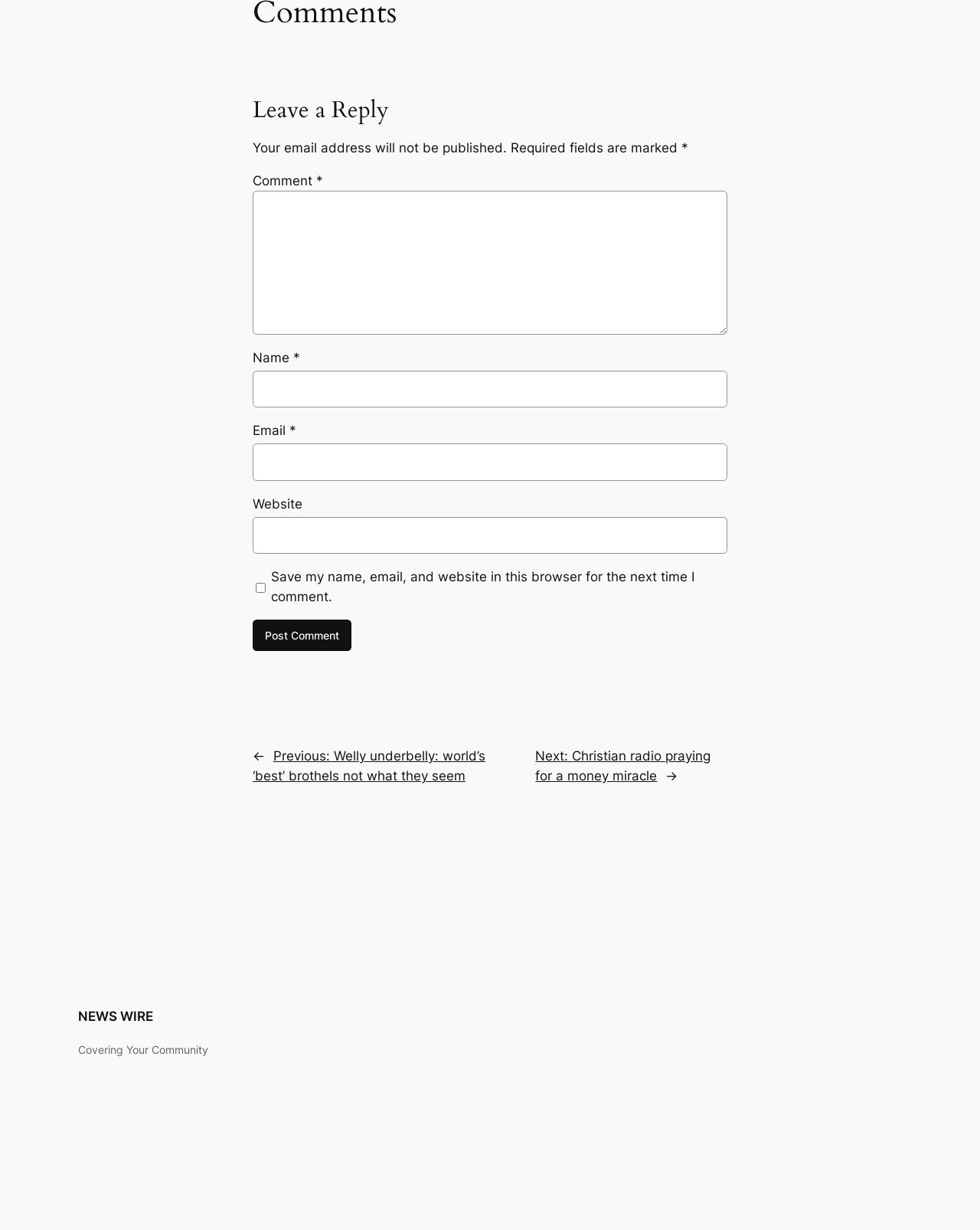Locate the bounding box coordinates of the clickable region necessary to complete the following instruction: "Read the recent post 'The Outsiders: Ghost Light, Part 1 of 3'". Provide the coordinates in the format of four float numbers between 0 and 1, i.e., [left, top, right, bottom].

None